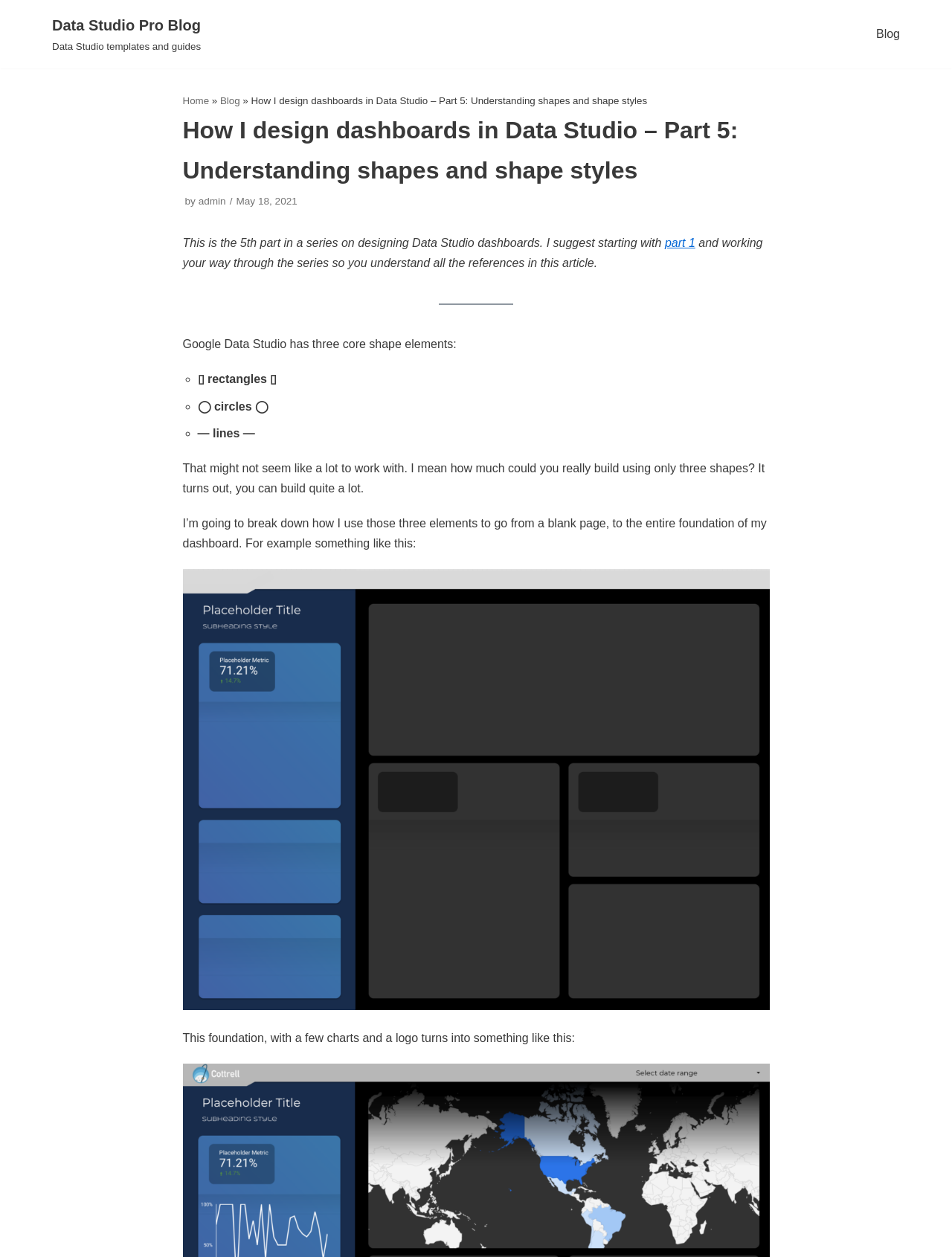Locate and extract the text of the main heading on the webpage.

How I design dashboards in Data Studio – Part 5: Understanding shapes and shape styles